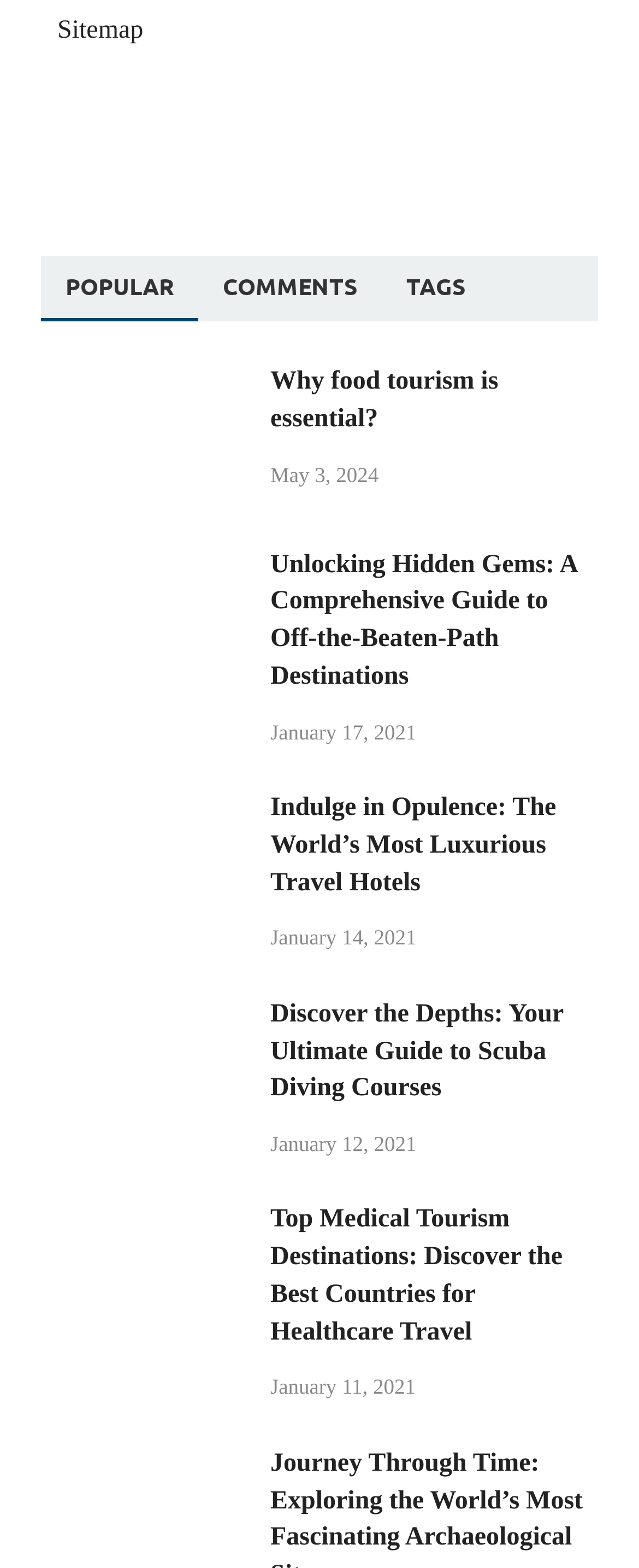What is the category of the selected tab?
Using the image, answer in one word or phrase.

POPULAR